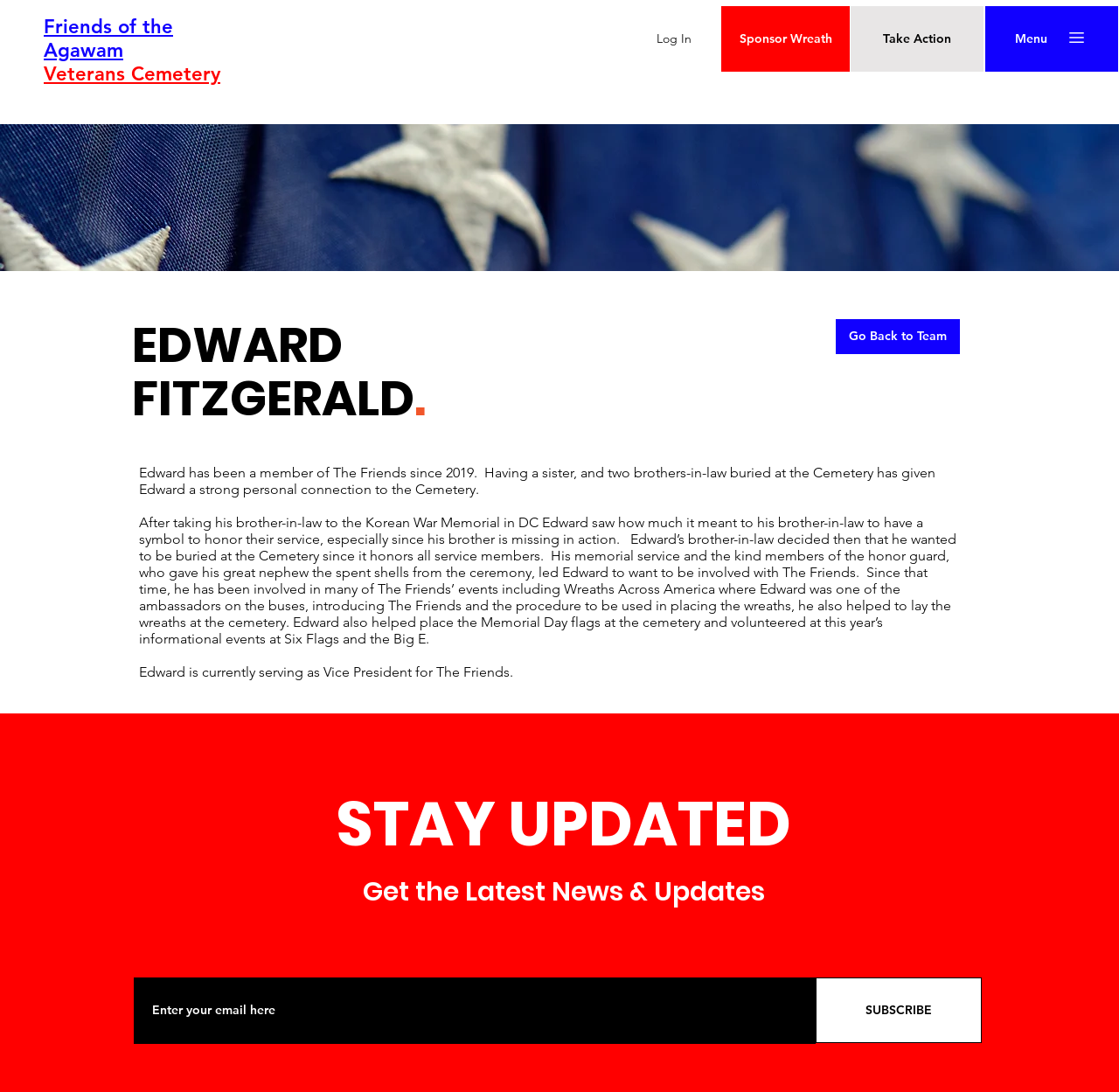Extract the bounding box for the UI element that matches this description: "Terms of Use".

None